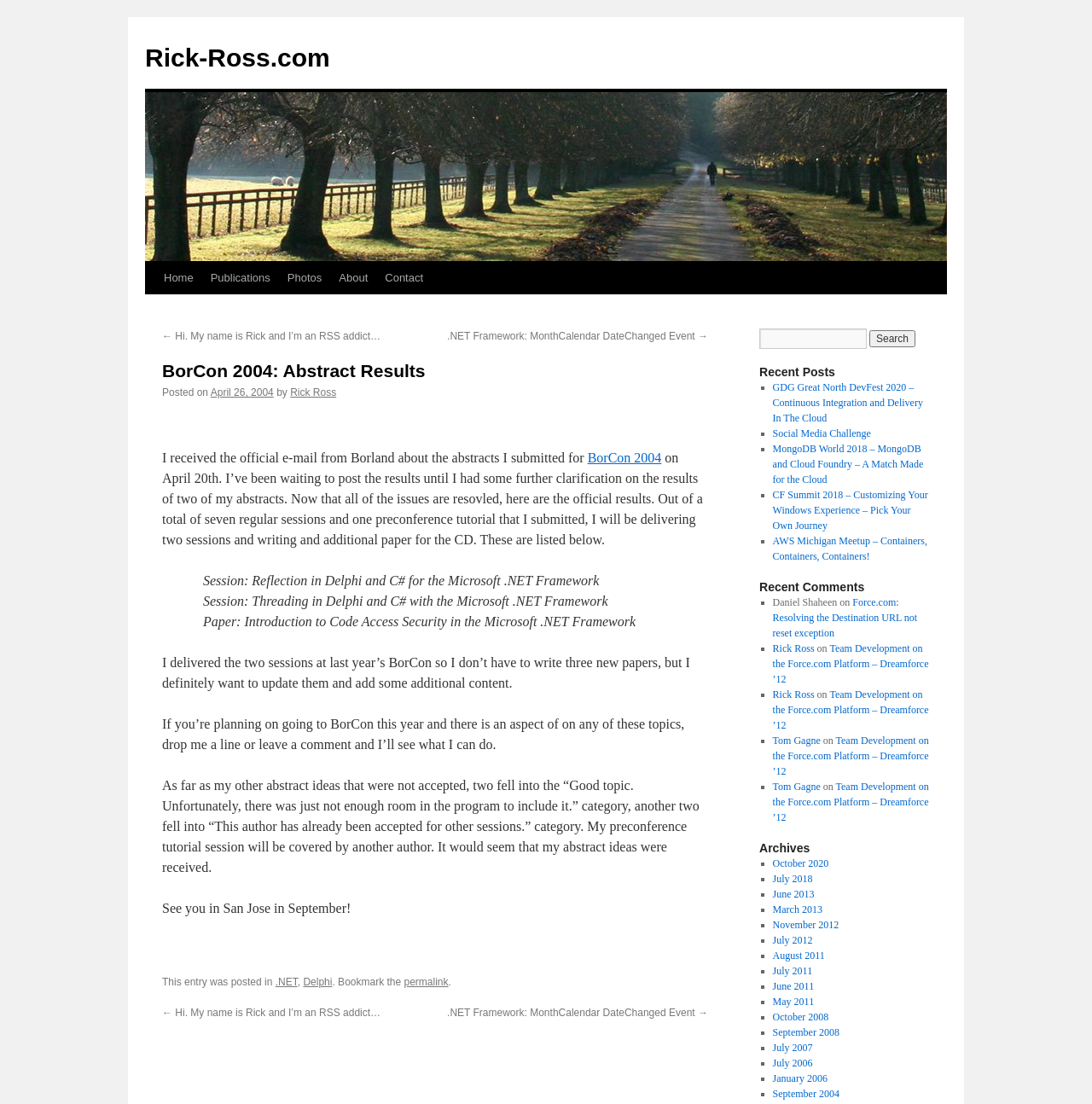Give the bounding box coordinates for the element described by: "Social Media Challenge".

[0.707, 0.387, 0.798, 0.398]